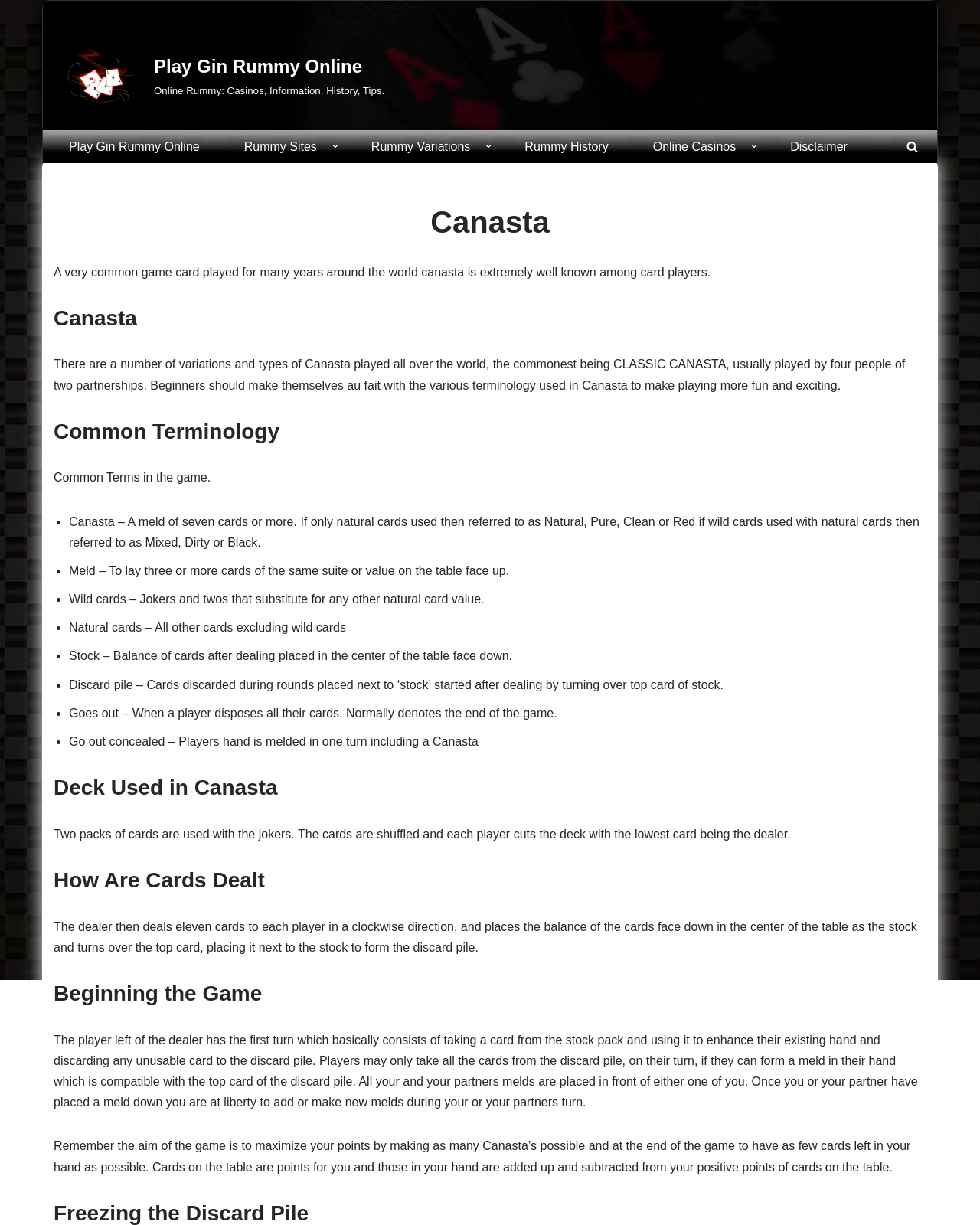Give the bounding box coordinates for the element described by: "Disclaimer".

[0.795, 0.111, 0.876, 0.128]